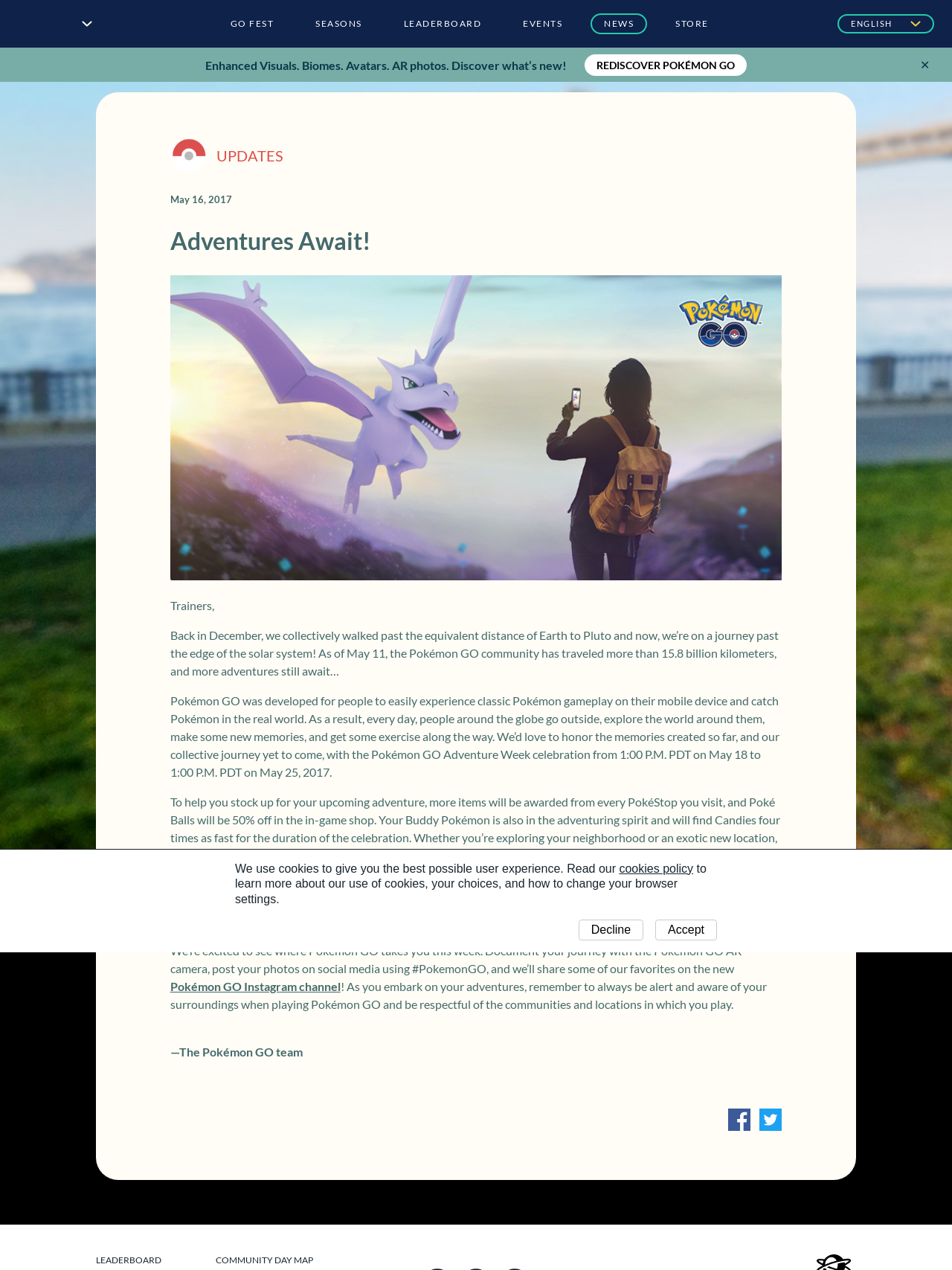Find and provide the bounding box coordinates for the UI element described here: "Community Day Map". The coordinates should be given as four float numbers between 0 and 1: [left, top, right, bottom].

[0.226, 0.988, 0.329, 0.998]